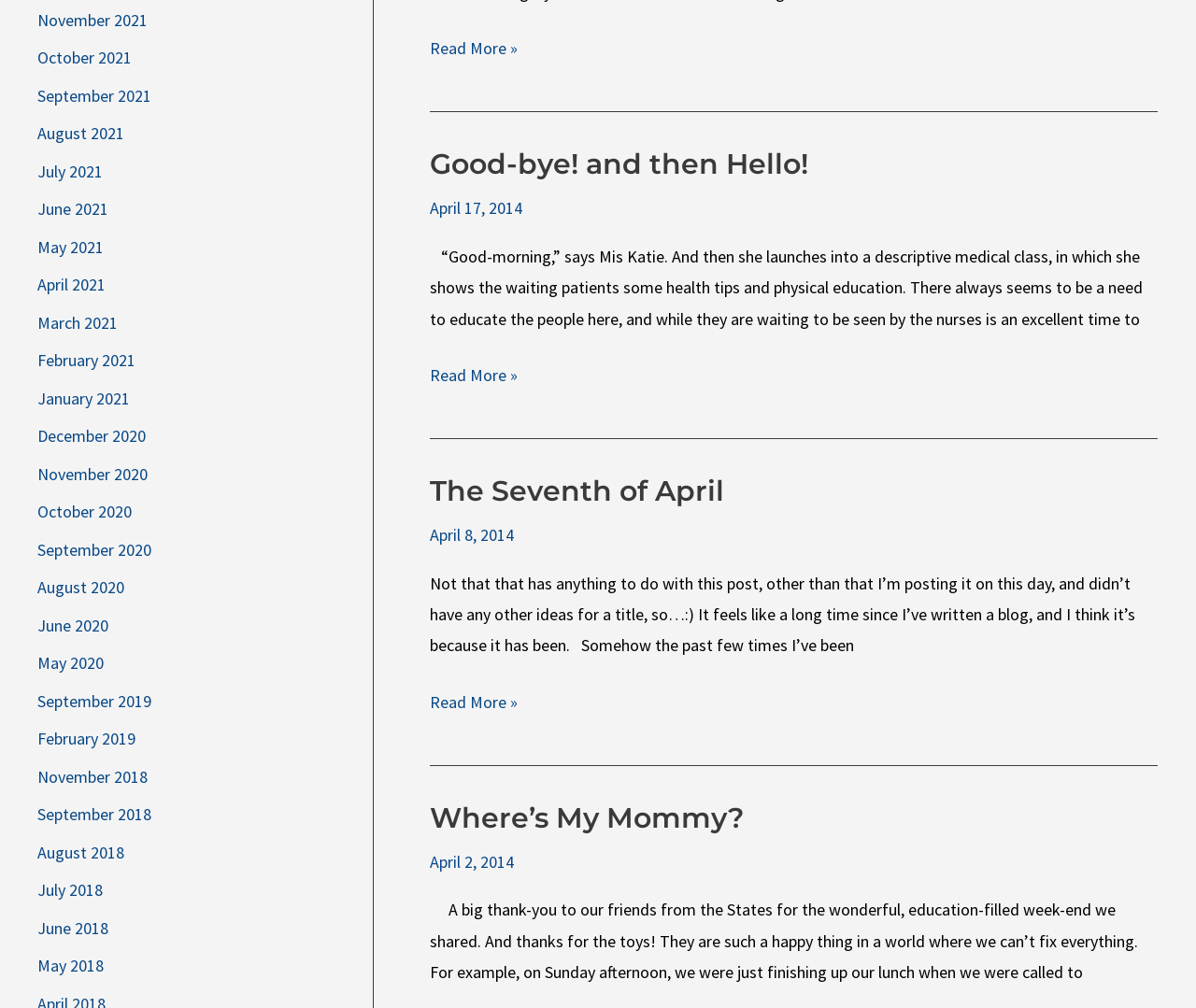Please identify the bounding box coordinates of the clickable element to fulfill the following instruction: "Click on November 2021". The coordinates should be four float numbers between 0 and 1, i.e., [left, top, right, bottom].

[0.031, 0.009, 0.123, 0.03]